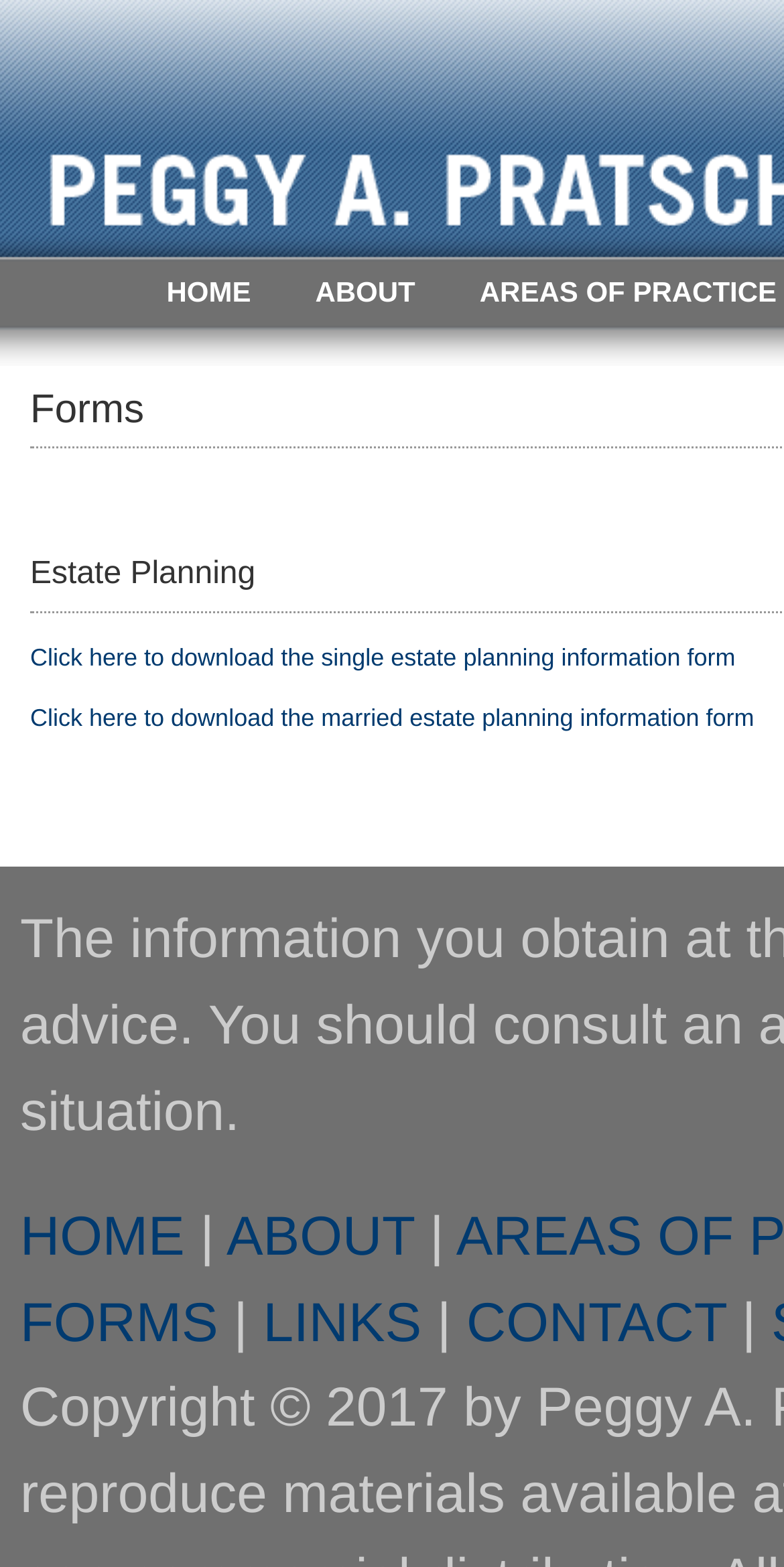How many main navigation links are at the top of the page?
Based on the screenshot, provide a one-word or short-phrase response.

3